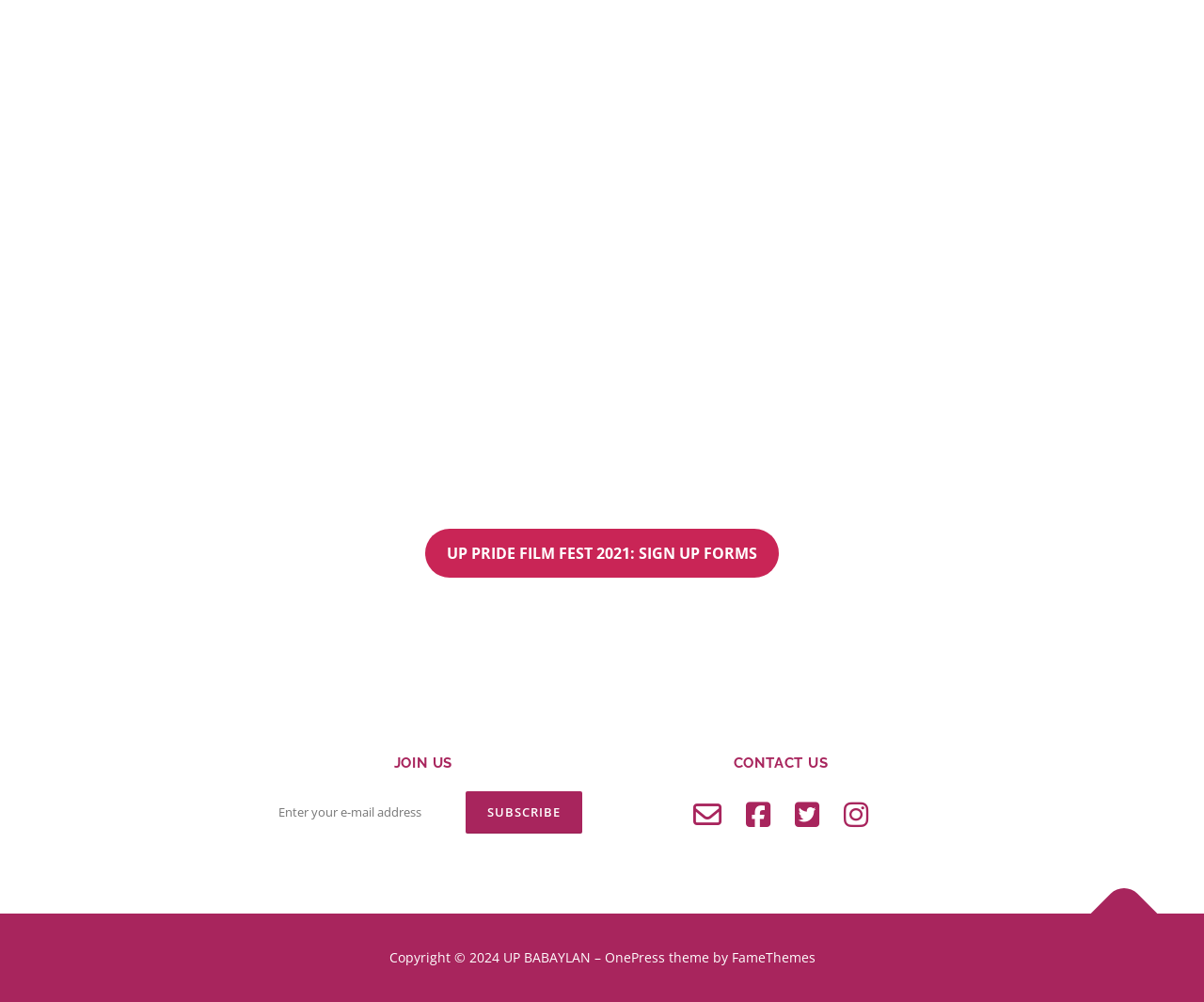How many social media links are available?
Can you give a detailed and elaborate answer to the question?

There are four social media links available, represented by icons, located below the 'CONTACT US' heading.